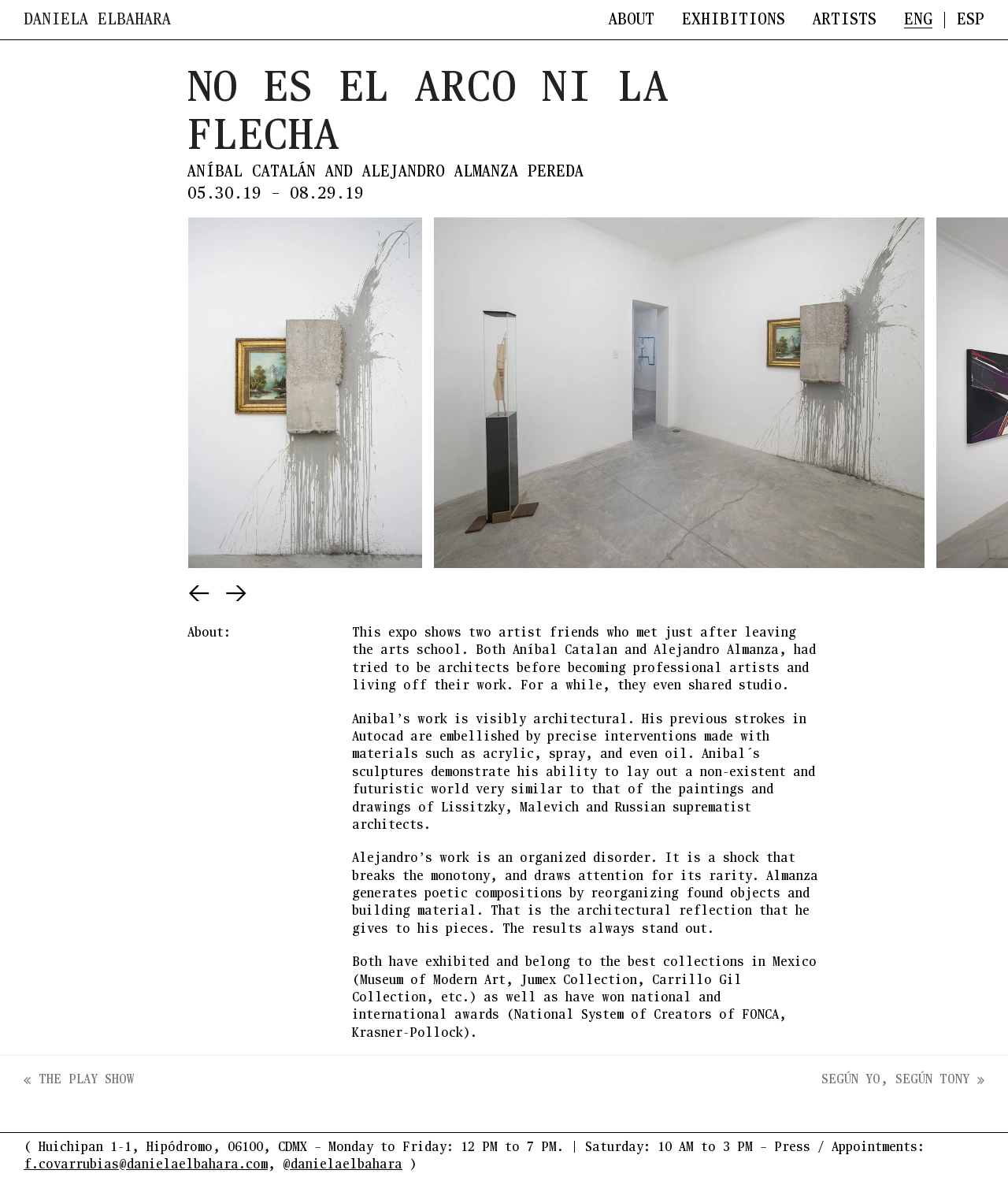Find the bounding box coordinates of the clickable area that will achieve the following instruction: "Follow on social media".

[0.28, 0.981, 0.399, 0.992]